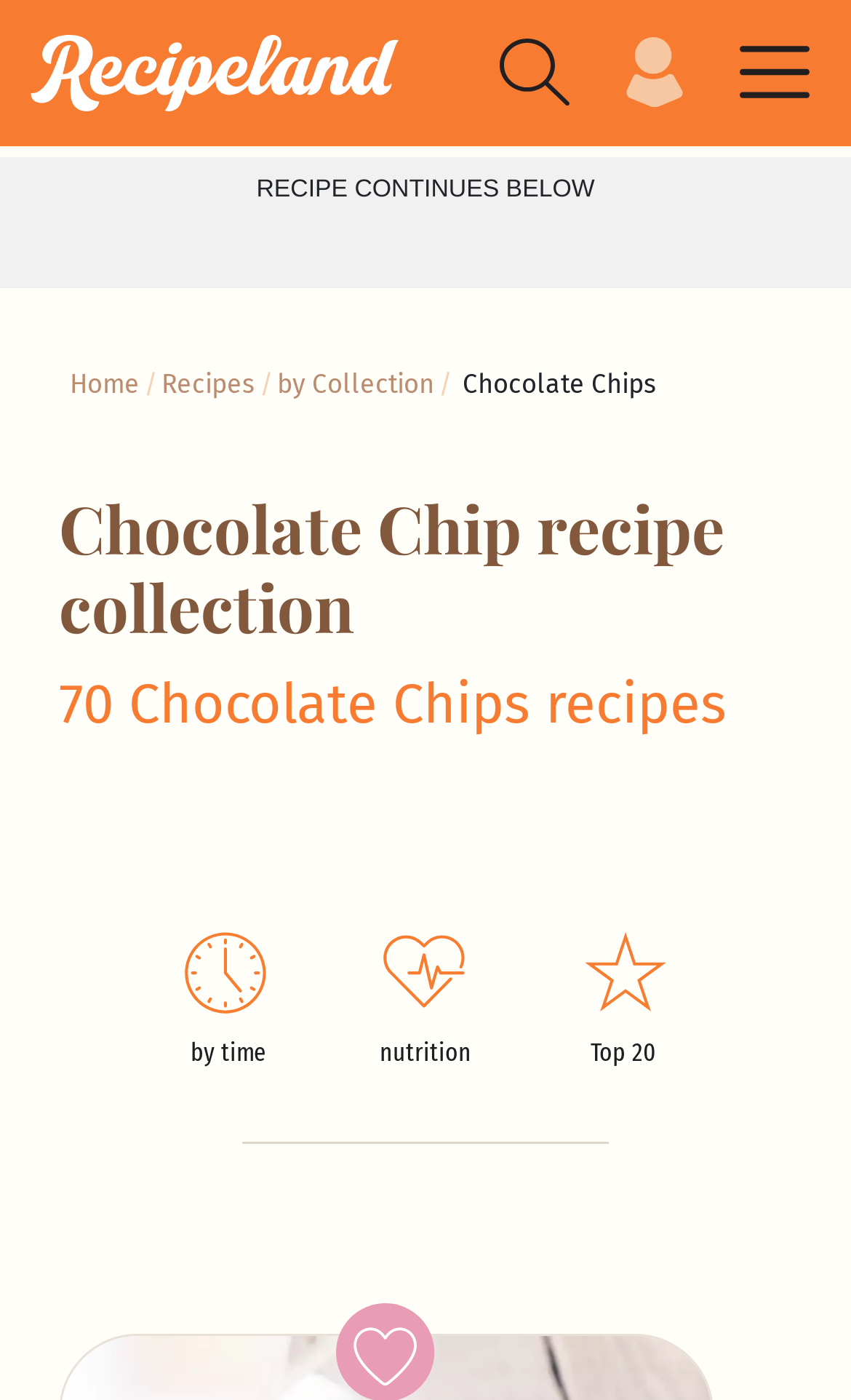Please predict the bounding box coordinates of the element's region where a click is necessary to complete the following instruction: "Filter by Clock by time". The coordinates should be represented by four float numbers between 0 and 1, i.e., [left, top, right, bottom].

[0.165, 0.645, 0.37, 0.783]